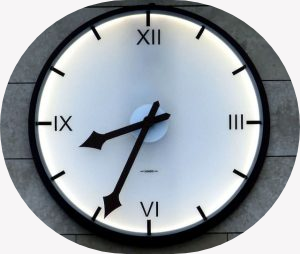What type of numerals are used on the clock face?
Please use the image to deliver a detailed and complete answer.

The clock face features Roman numerals, with XII at the top and other numerals laid out neatly around the face, marking the hours.